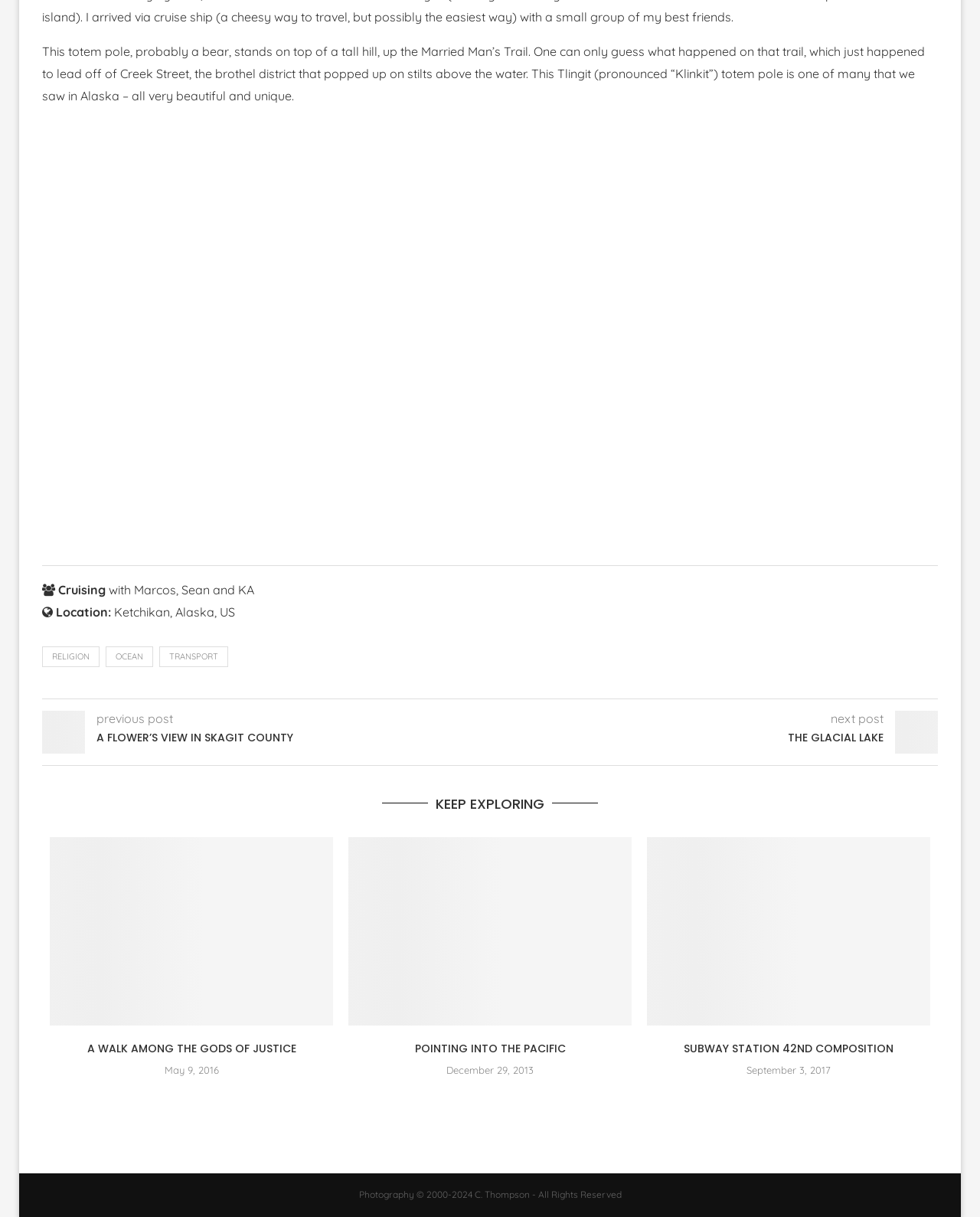Given the element description, predict the bounding box coordinates in the format (top-left x, top-left y, bottom-right x, bottom-right y), using floating point numbers between 0 and 1: parent_node: previous post

[0.043, 0.584, 0.087, 0.619]